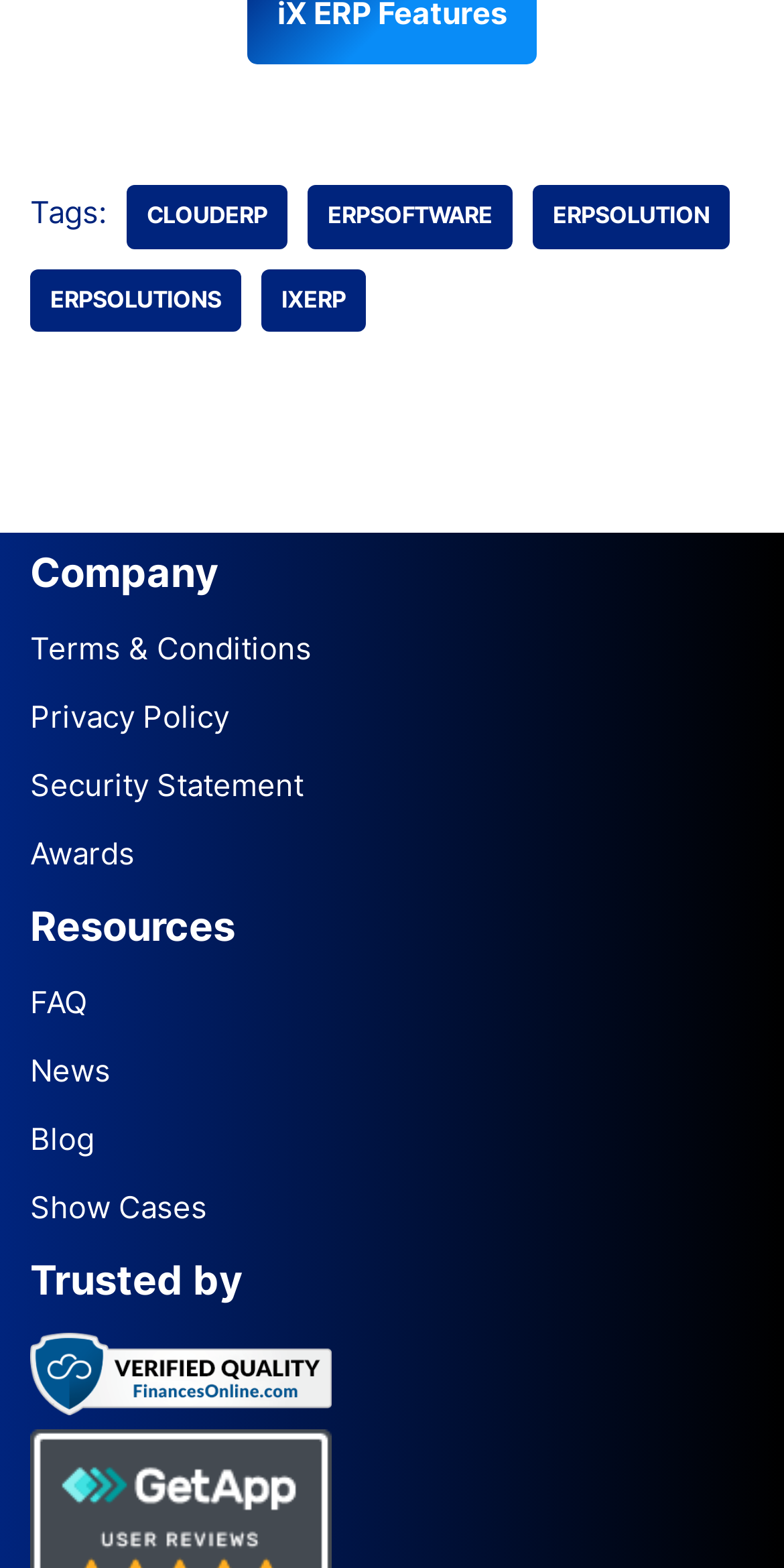Locate the bounding box coordinates of the item that should be clicked to fulfill the instruction: "Visit FinancesOnline".

[0.038, 0.883, 0.423, 0.908]